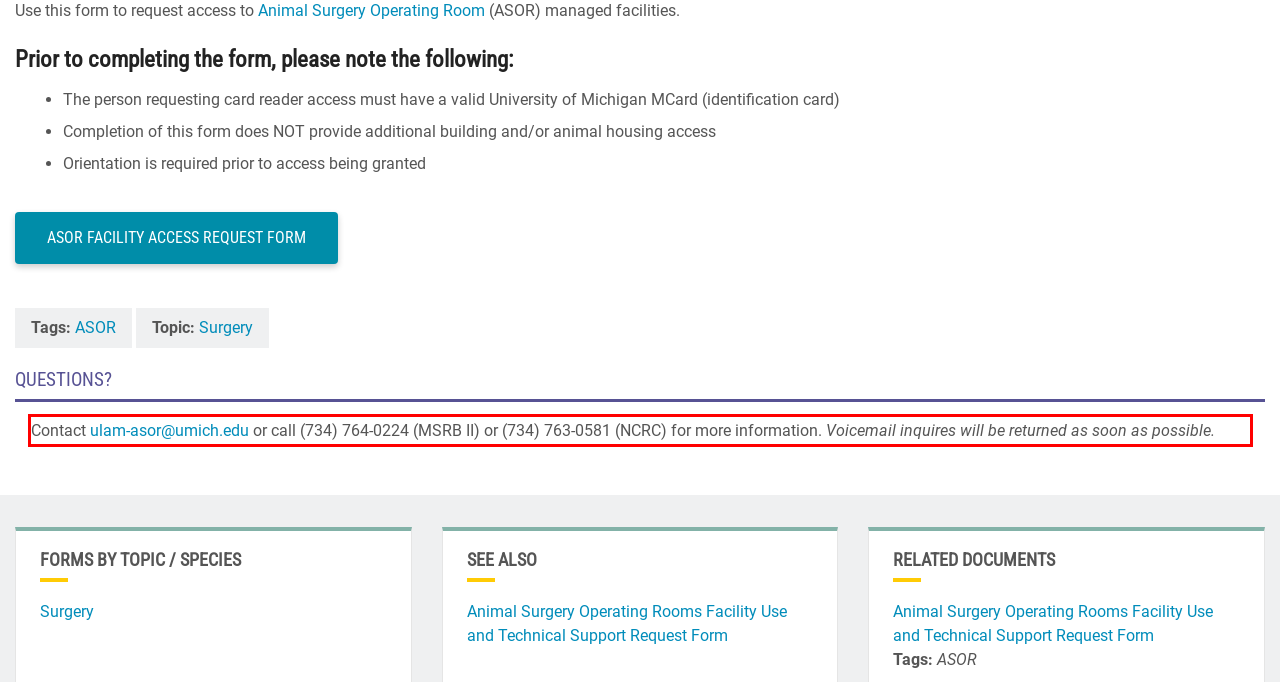Using the provided webpage screenshot, identify and read the text within the red rectangle bounding box.

Contact ulam-asor@umich.edu or call (734) 764-0224 (MSRB II) or (734) 763-0581 (NCRC) for more information. Voicemail inquires will be returned as soon as possible.